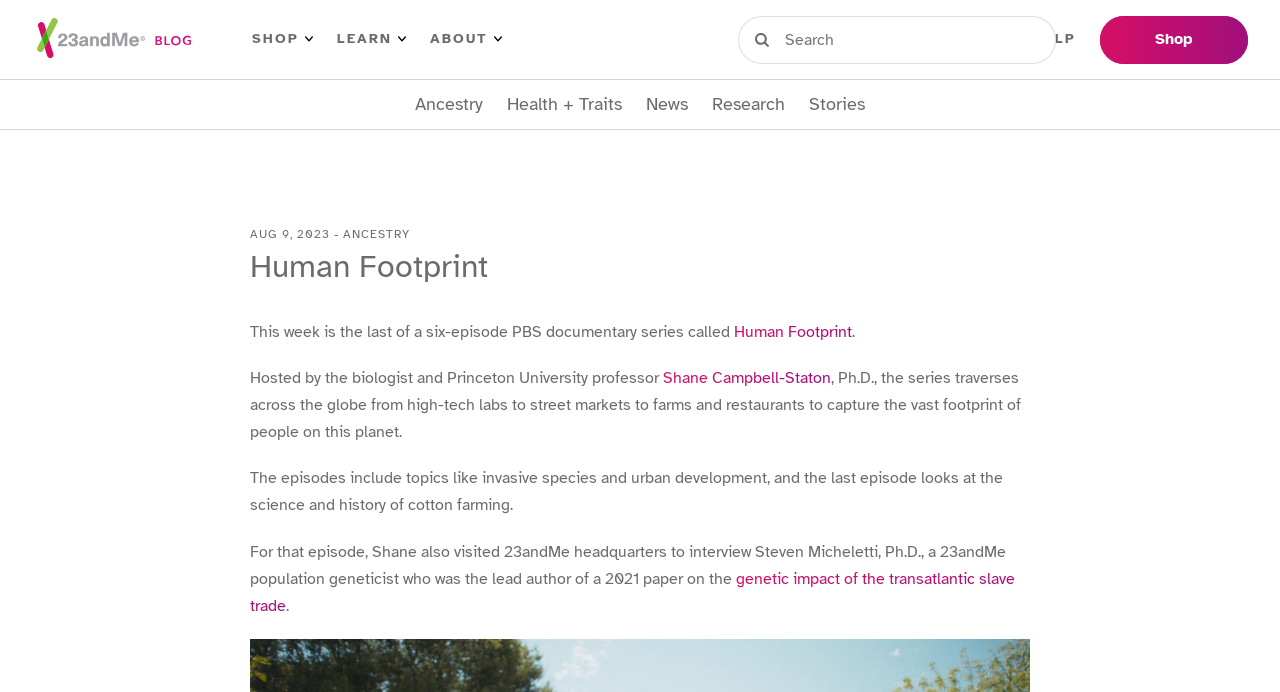Give a short answer using one word or phrase for the question:
What is the text of the first link in the Primary Left menu?

SHOP